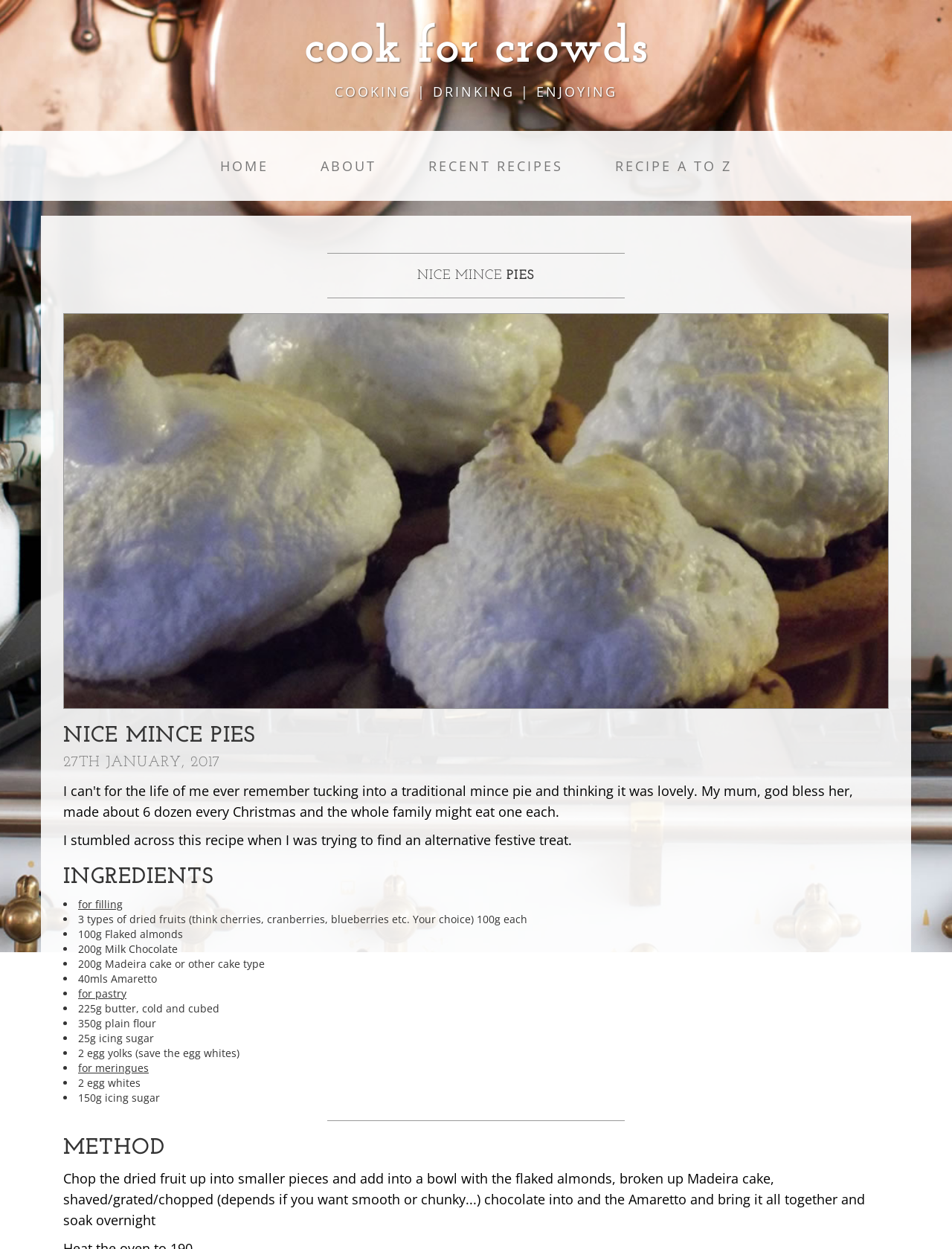What is the quantity of milk chocolate required?
Relying on the image, give a concise answer in one word or a brief phrase.

200g